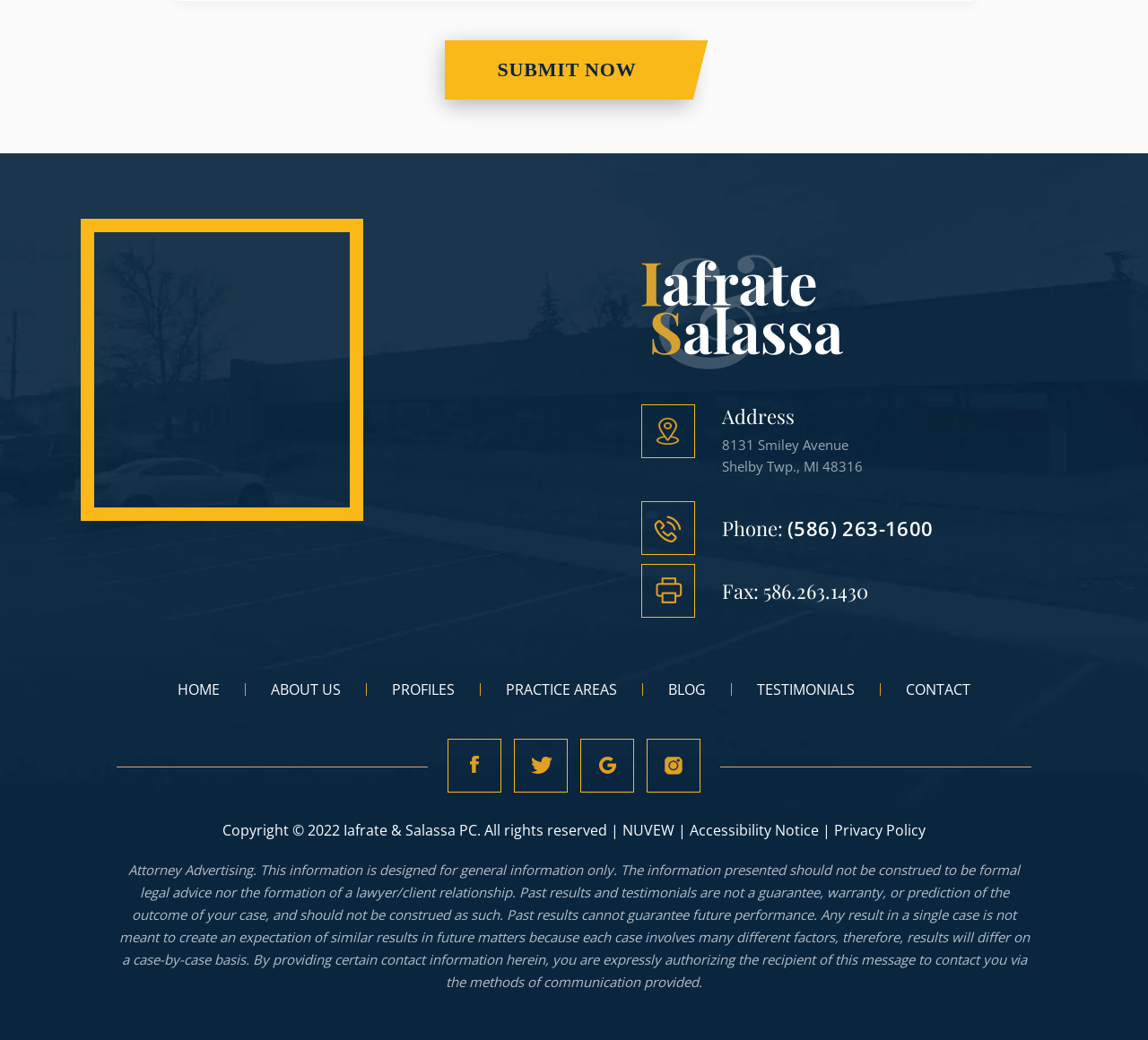Determine the bounding box coordinates for the HTML element described here: "(586) 263-1600".

[0.686, 0.495, 0.813, 0.521]